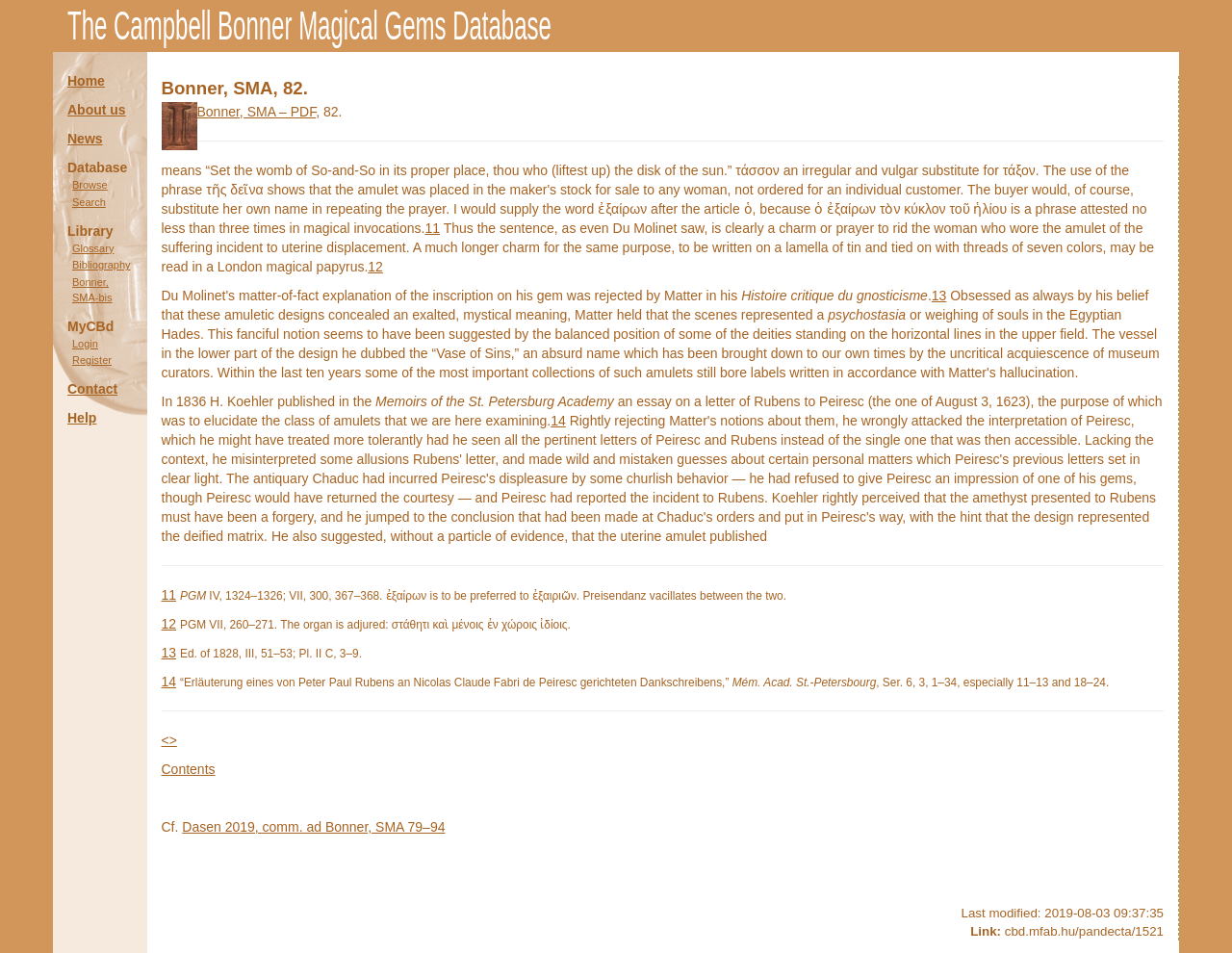Identify the bounding box coordinates for the region of the element that should be clicked to carry out the instruction: "Login to the system". The bounding box coordinates should be four float numbers between 0 and 1, i.e., [left, top, right, bottom].

[0.059, 0.354, 0.08, 0.366]